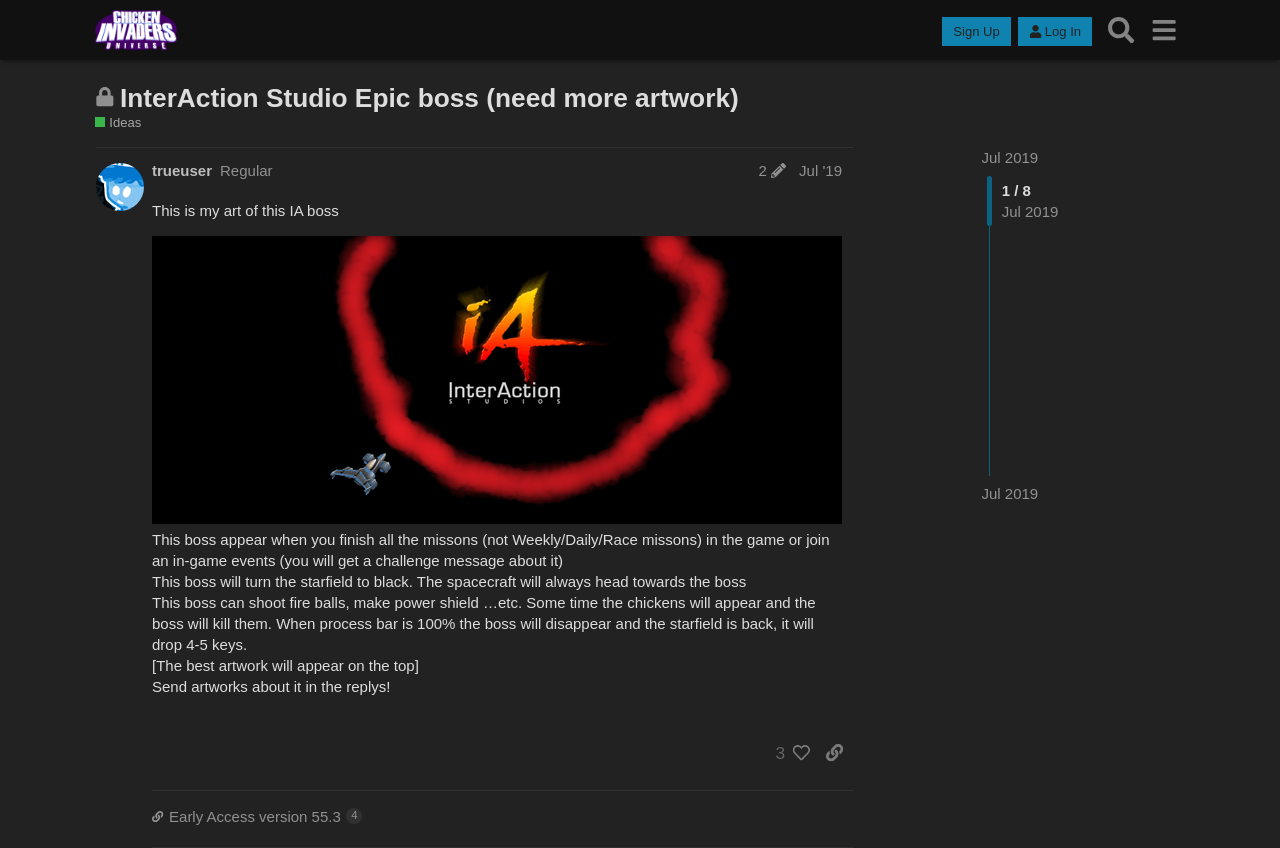Please find the main title text of this webpage.

InterAction Studio Epic boss (need more artwork)